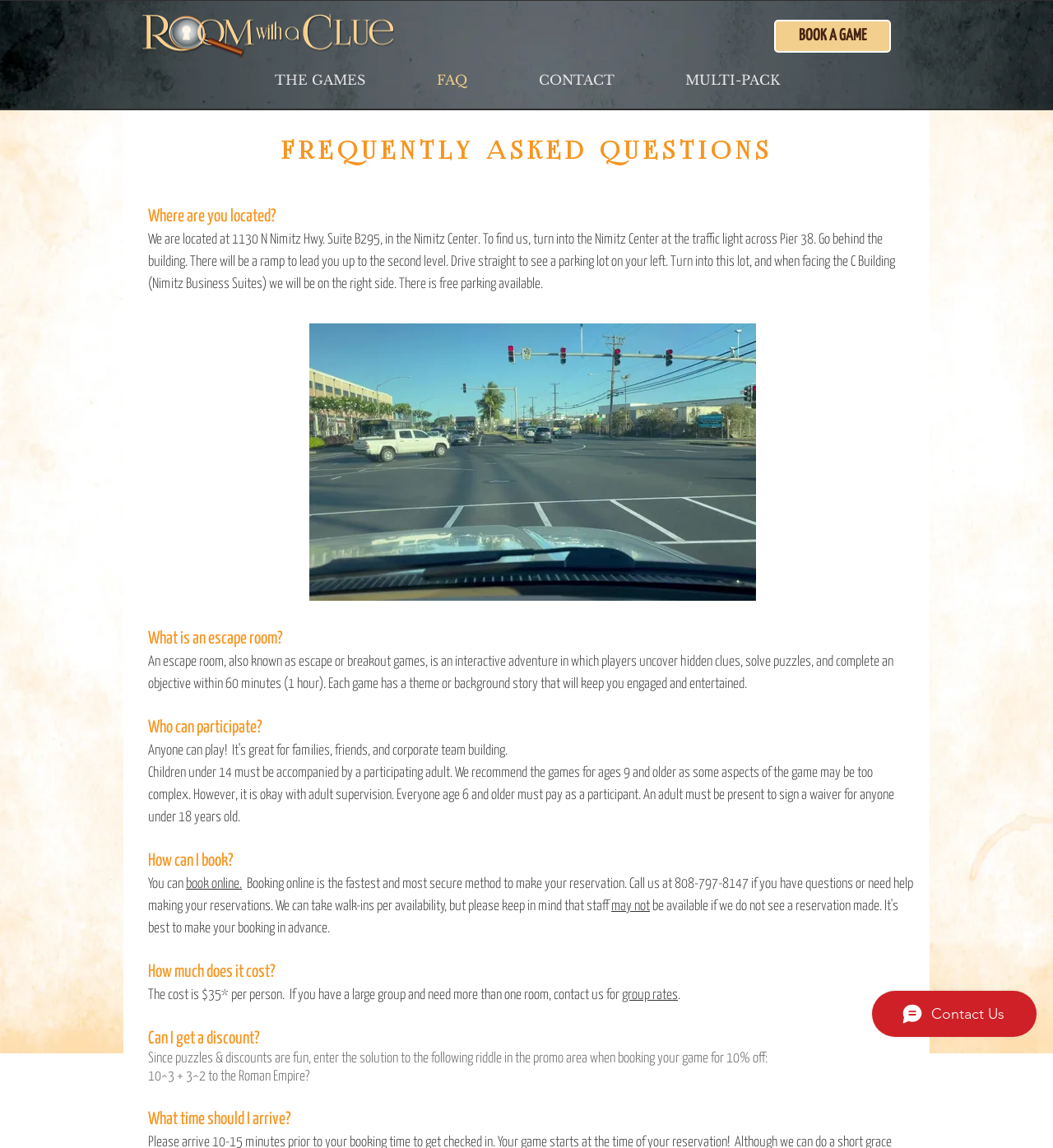What is the text of the webpage's headline?

FREQUENTLY ASKED QUESTIONS